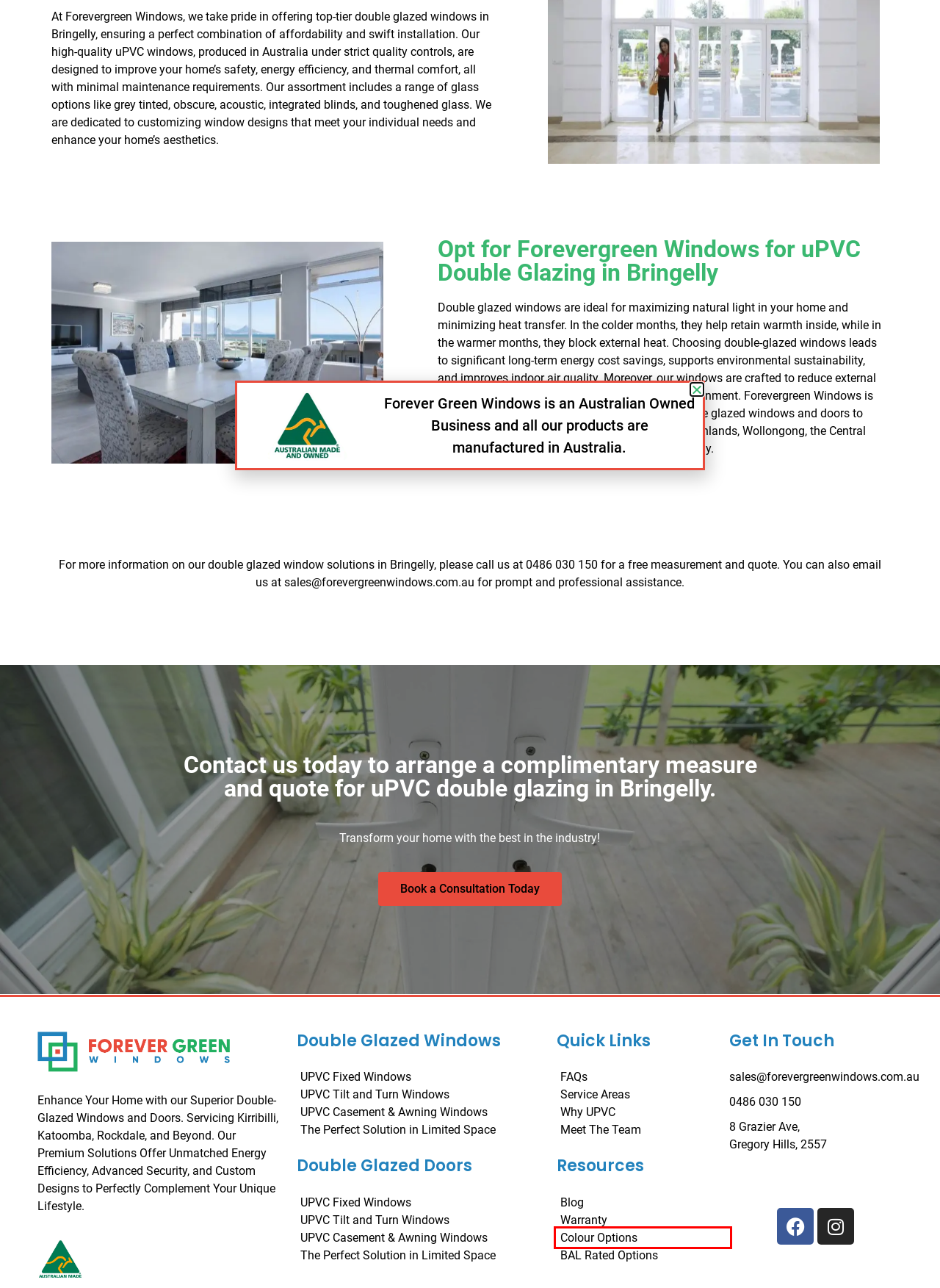Observe the provided screenshot of a webpage that has a red rectangle bounding box. Determine the webpage description that best matches the new webpage after clicking the element inside the red bounding box. Here are the candidates:
A. Why Choose UPVC? Benefits and Advantages Explained
B. About Forever Green Windows - Learn More About Our Company
C. High-Quality UPVC Casement & Awning Windows
D. UPVC Sliding Windows - Style and Functionality
E. Customisable Window Colour Options for Enhanced Home Aesthetics
F. Frequently Asked Questions (FAQs) - Get Answers to Your Window Queries
G. UPVC Lift and Slide Doors - Effortless Elegance
H. Deceuninck - Quality Windows Crafted with Excellence

A